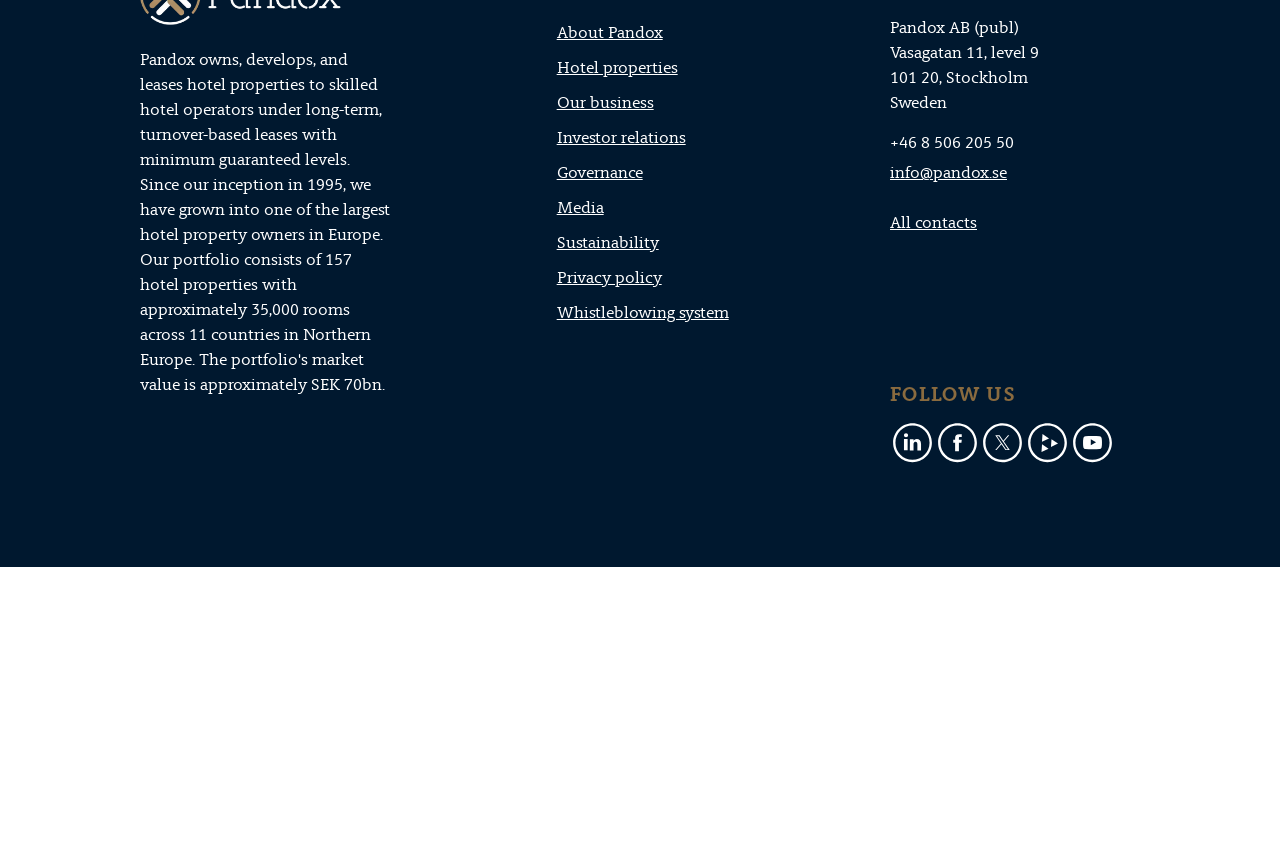Find the bounding box coordinates of the element to click in order to complete this instruction: "View hotel properties". The bounding box coordinates must be four float numbers between 0 and 1, denoted as [left, top, right, bottom].

[0.435, 0.394, 0.529, 0.418]